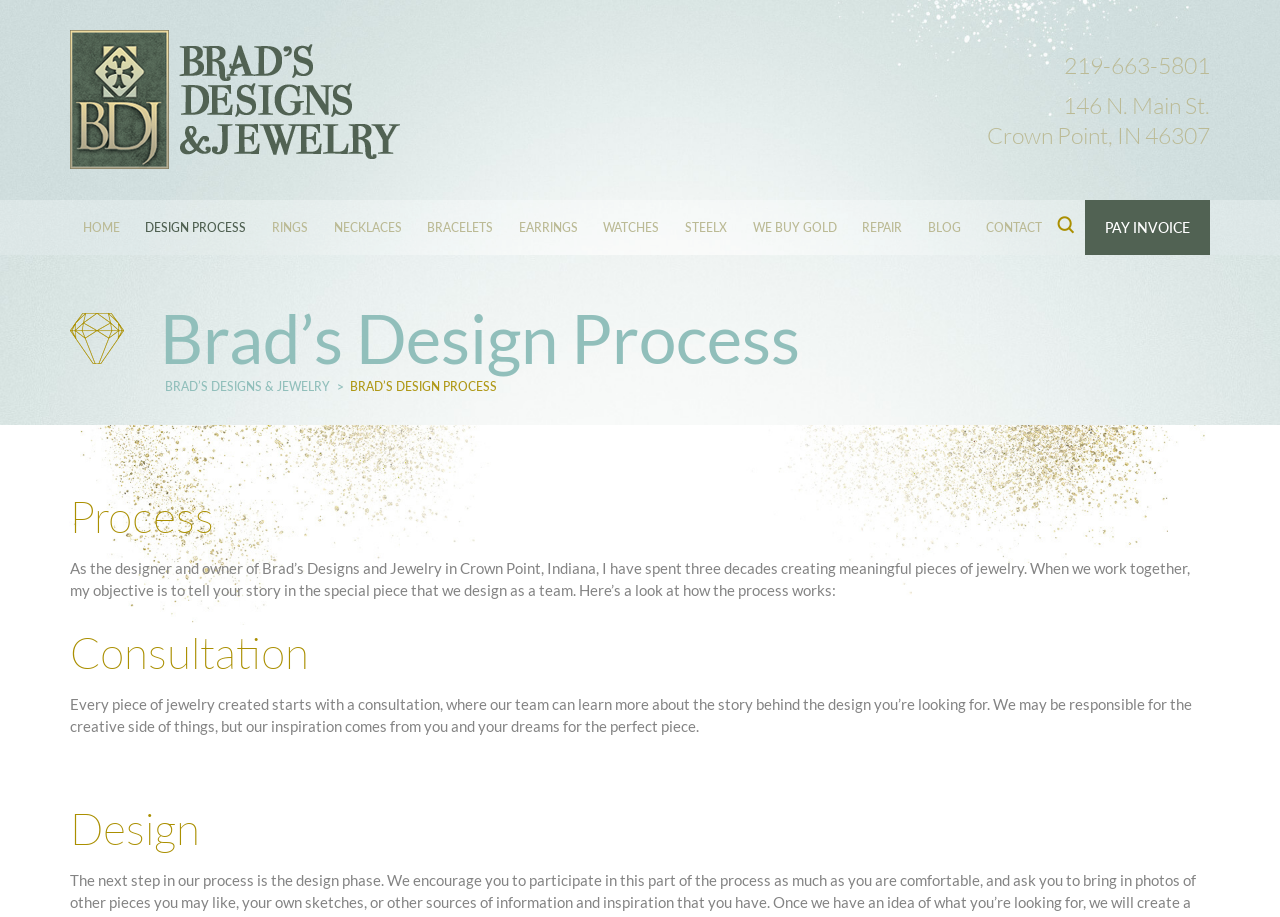Pinpoint the bounding box coordinates of the clickable area necessary to execute the following instruction: "Call the phone number". The coordinates should be given as four float numbers between 0 and 1, namely [left, top, right, bottom].

[0.831, 0.055, 0.945, 0.087]